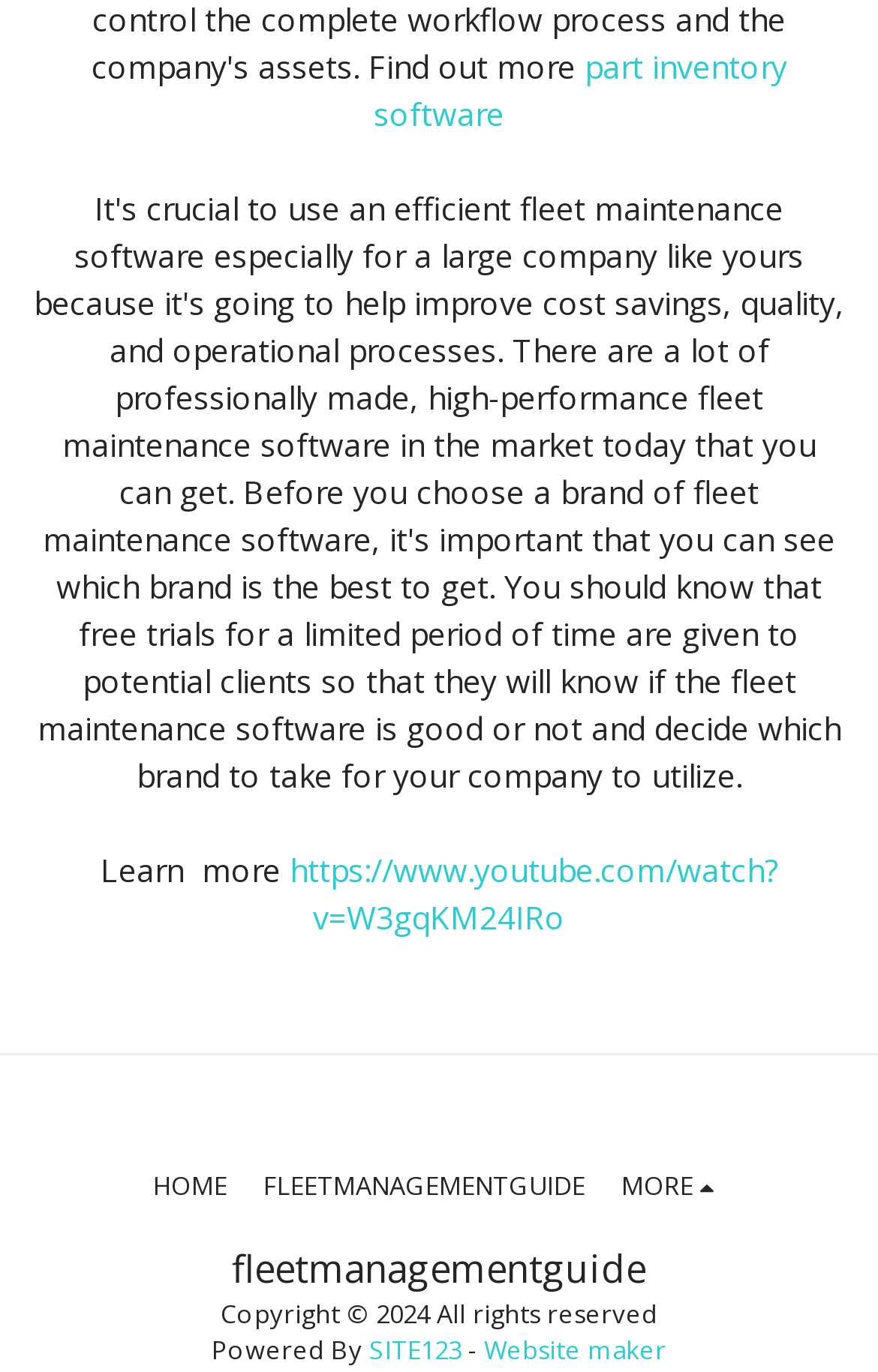What is the text above the YouTube link? Based on the screenshot, please respond with a single word or phrase.

Learn more